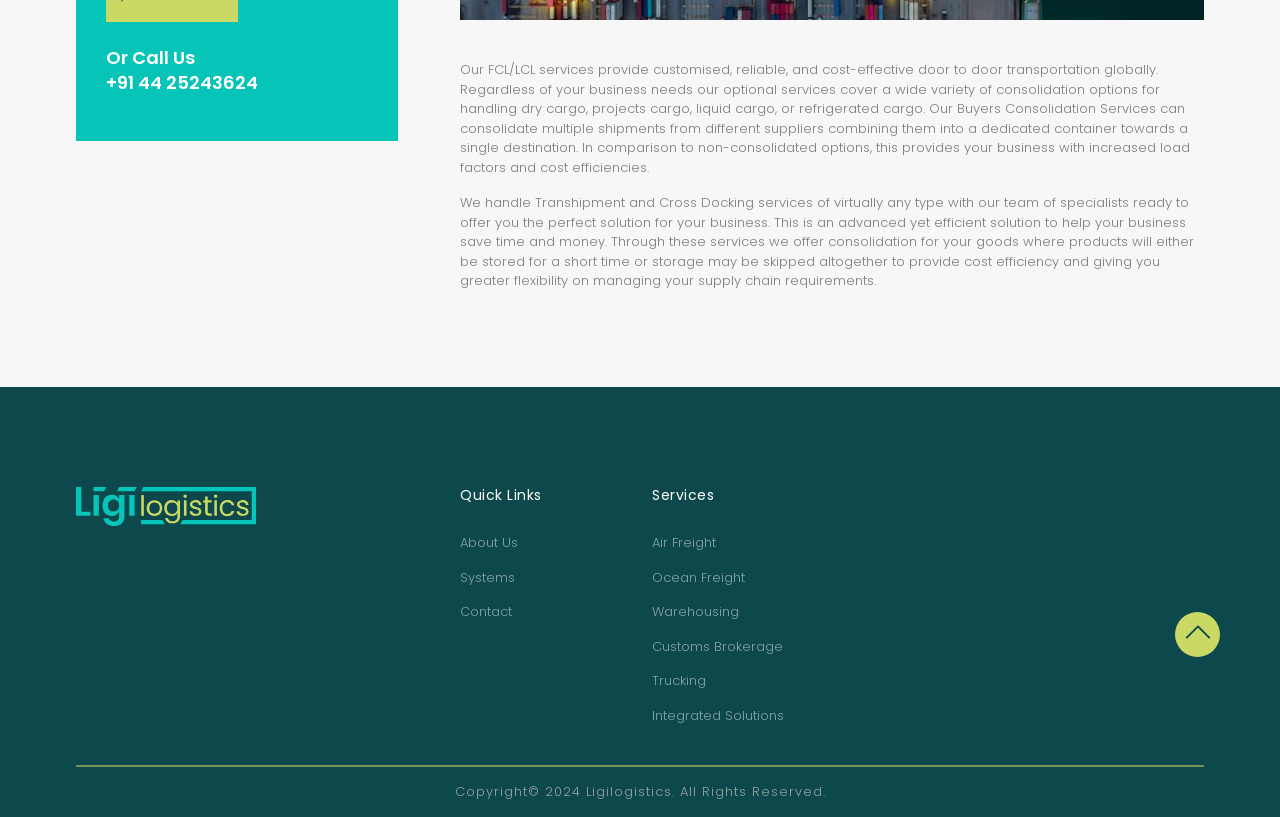Analyze the image and give a detailed response to the question:
What is the purpose of the Buyers Consolidation Services?

The purpose of the Buyers Consolidation Services is to provide increased load factors and cost efficiencies to businesses, as mentioned in the StaticText element describing the services.